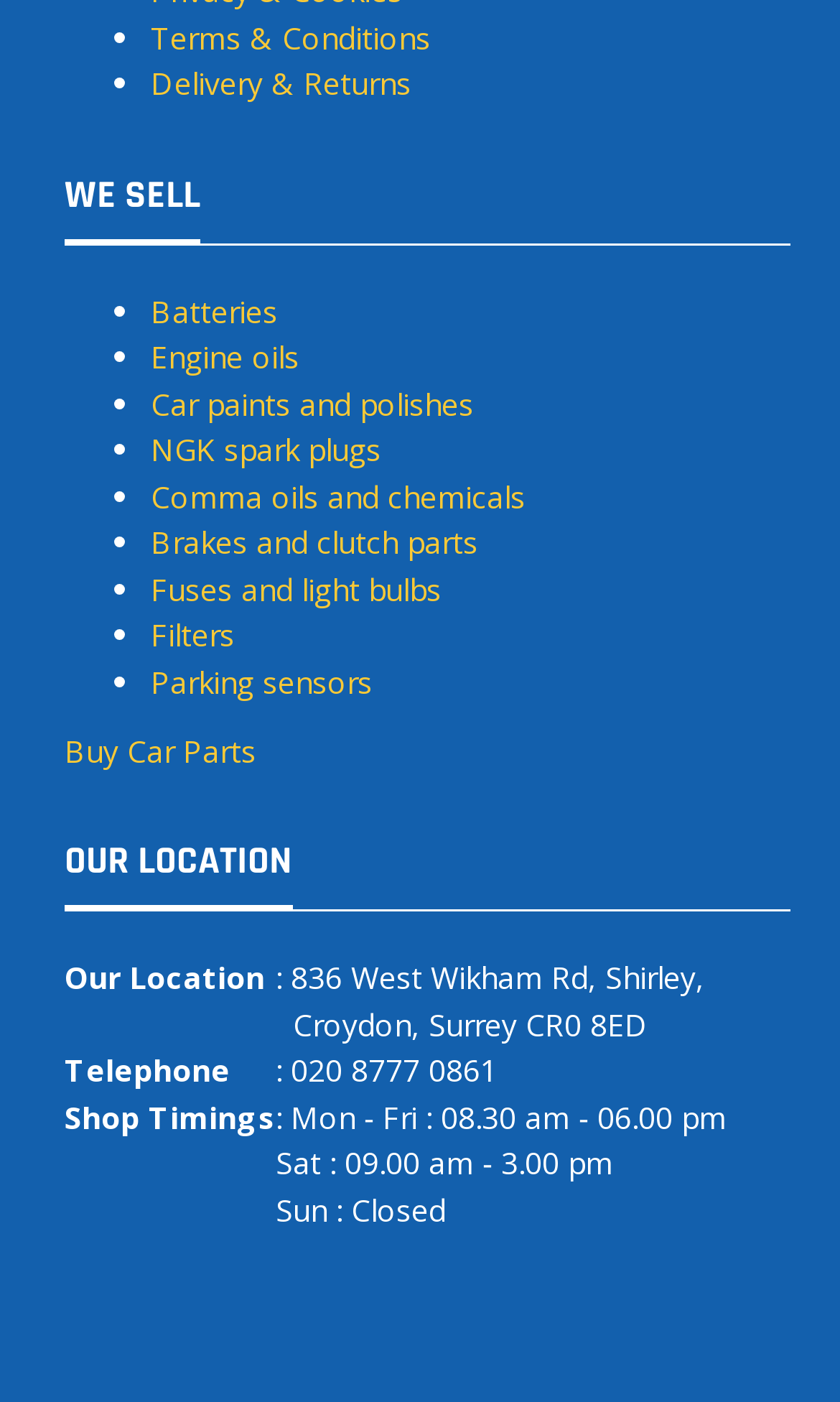Highlight the bounding box of the UI element that corresponds to this description: "Terms & Conditions".

[0.179, 0.012, 0.513, 0.041]